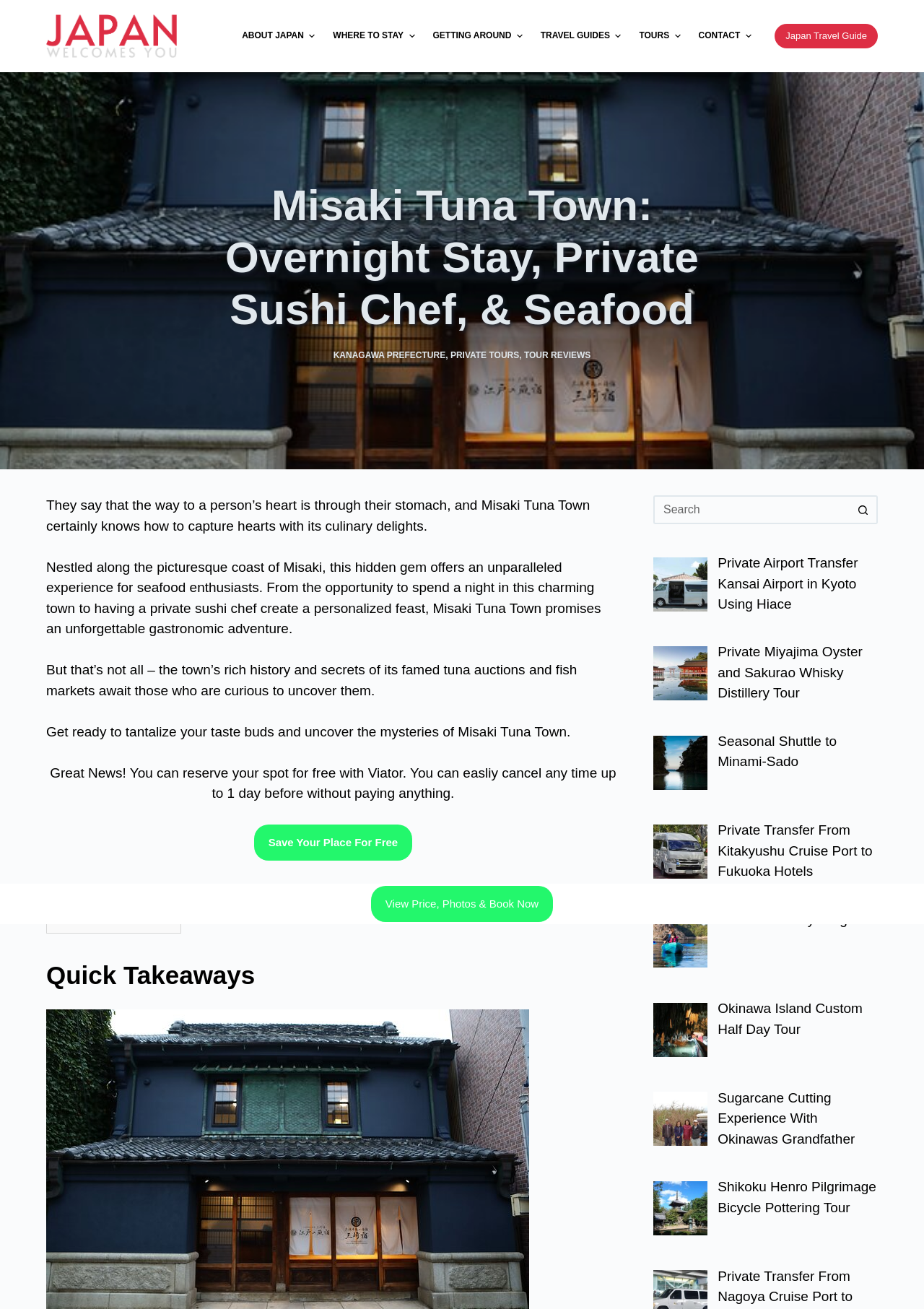Identify the bounding box coordinates of the region I need to click to complete this instruction: "Get ready to reserve your spot for free".

[0.275, 0.63, 0.446, 0.657]